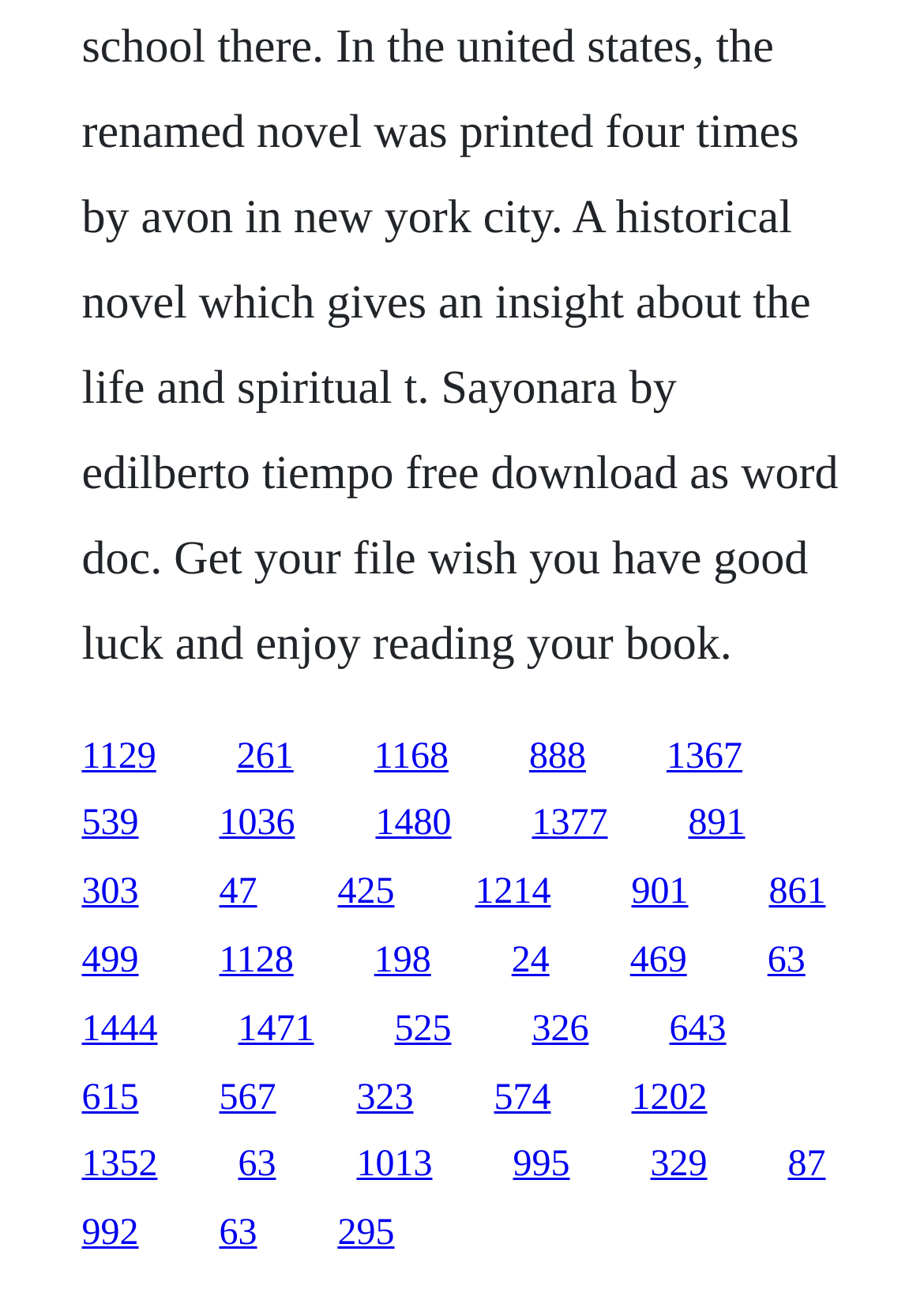Specify the bounding box coordinates of the region I need to click to perform the following instruction: "access the eleventh link". The coordinates must be four float numbers in the range of 0 to 1, i.e., [left, top, right, bottom].

[0.088, 0.73, 0.15, 0.761]